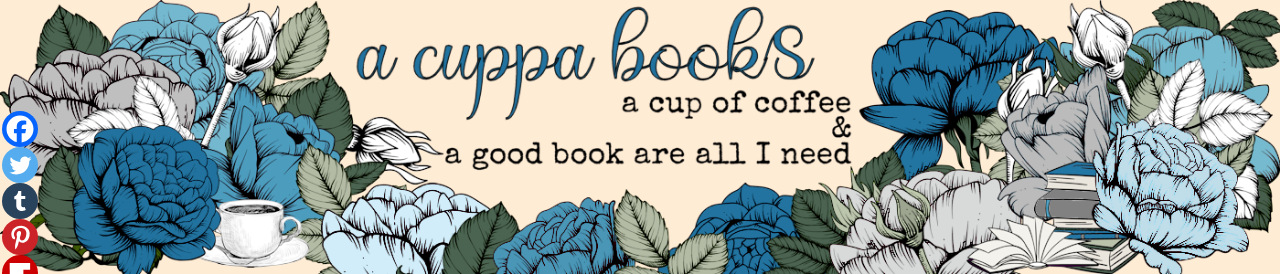Answer the question briefly using a single word or phrase: 
What is the dominant color scheme of the image?

Blue and white